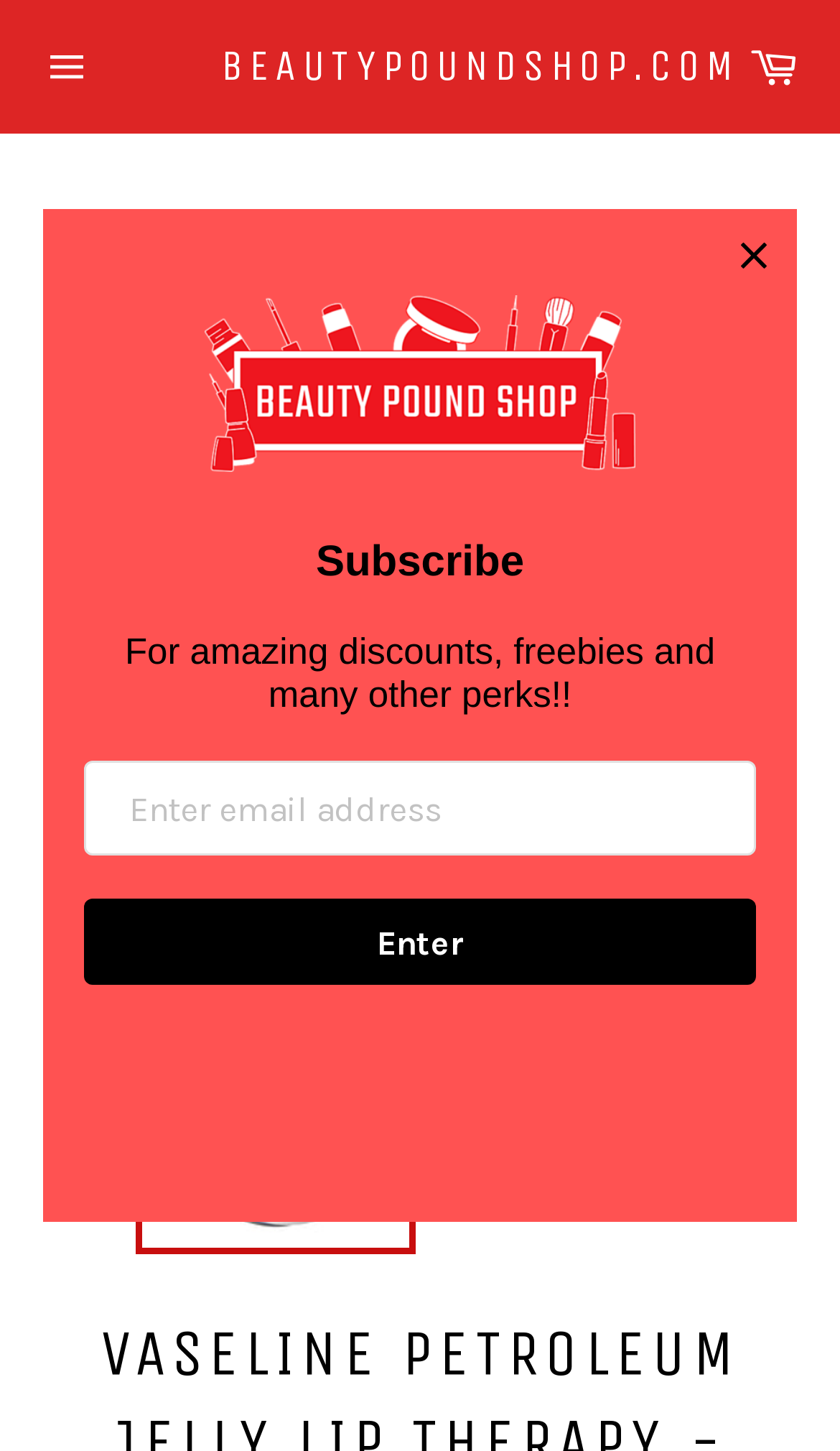Summarize the webpage with intricate details.

The webpage is about Vaseline Lip Therapy Original Lip Balm tin, which is clinically proven to help heal dry lips. At the top left of the page, there is a button for site navigation. Next to it, there is a link to the website's homepage, "BEAUTYPOUNDSHOP.COM". On the top right, there is a link to the cart.

Below the top navigation, there are three links to the product "Vaseline Petroleum Jelly Lip Therapy - Original", each accompanied by an image of the product. The links are arranged horizontally, with the first one on the left, the second in the middle, and the third on the right.

Above the product links, there is a small image, which appears to be a decorative element. Below the product links, there is a section for subscription, with a heading "Subscribe" and a description "For amazing discounts, freebies and many other perks!!". Next to this section, there is a textbox to enter an email address, which is not required.

Overall, the webpage is focused on showcasing the product and providing a call-to-action for subscription.